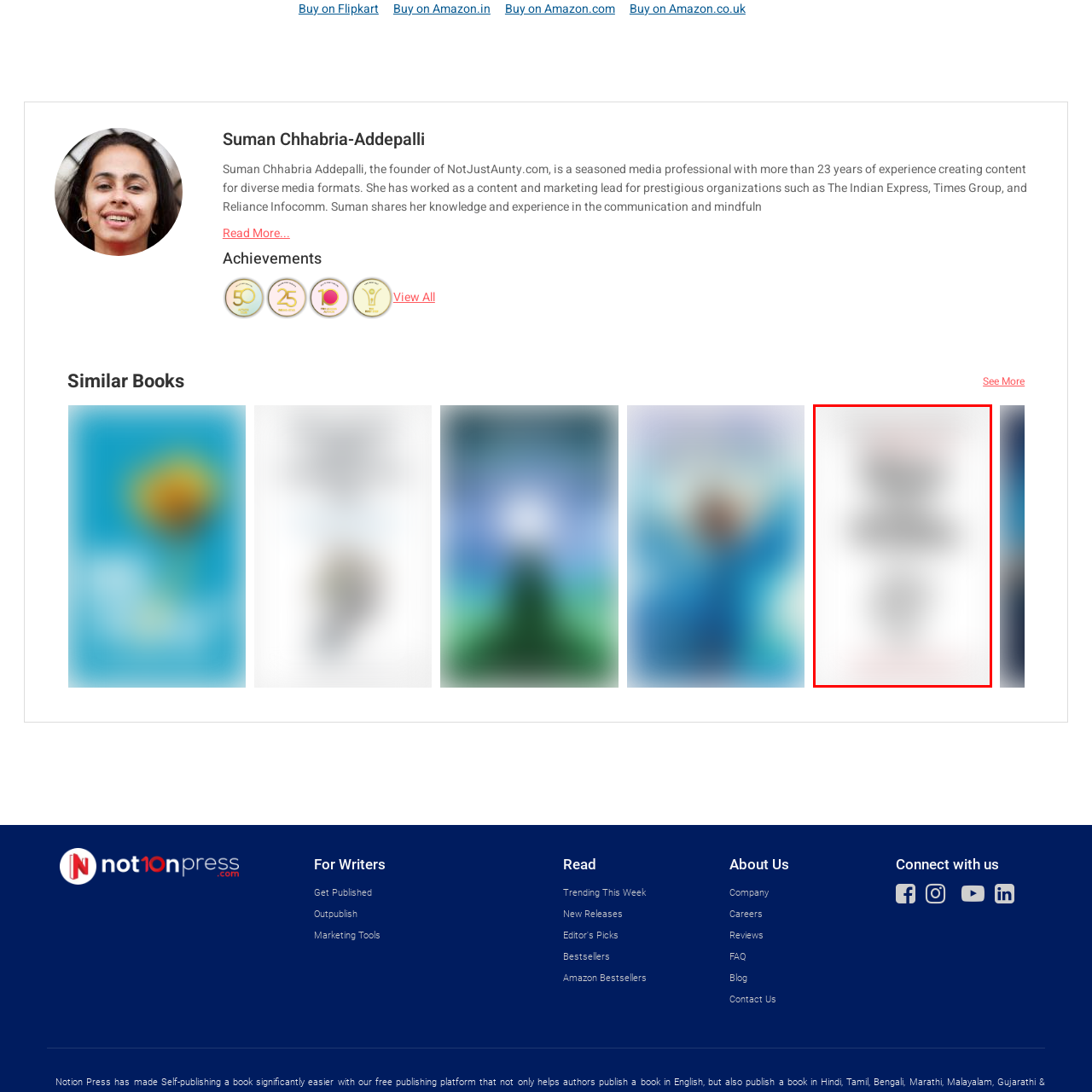Write a thorough description of the contents of the image marked by the red outline.

The image is a book cover titled "Shine from Within," which suggests themes of personal growth and inner strength. The design likely features an artistic illustration or graphic elements that resonate with the title's meaning. This book is a part of a collection of similar titles aimed at inspiring readers to explore self-discovery and mindfulness. The context implies it is intended for individuals seeking empowerment and a deeper understanding of themselves. The visual elements reflect a modern aesthetic that appeals to a diverse audience interested in self-help and motivational literature.